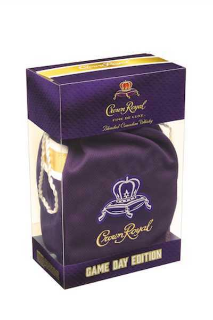Provide a thorough description of the image.

The image showcases the Crown Royal Fine Deluxe Blended Canadian Whisky Game Day Edition, elegantly packaged in a collectible purple jersey bag. This unique design reflects the spirit of game day, making it an ideal companion for tailgates and viewing parties. The bottle is presented in a clear box that highlights its regal purple color and the iconic Crown Royal logo, signifying quality and tradition. The product is aimed at whisky enthusiasts looking to celebrate the football season with a touch of style, blending a rich heritage with a contemporary twist.